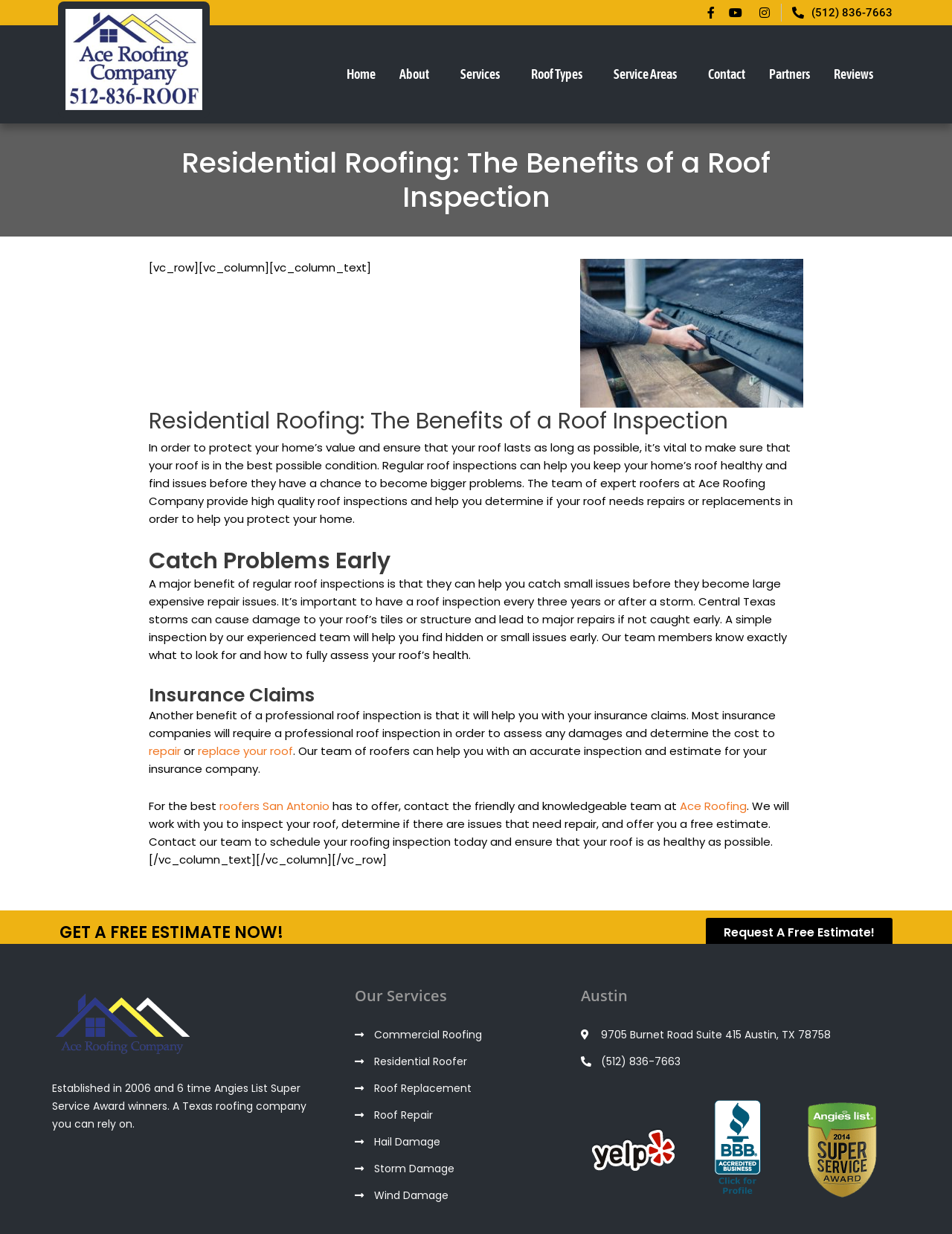What is the benefit of regular roof inspections?
Based on the visual details in the image, please answer the question thoroughly.

I found this answer by reading the section 'Catch Problems Early' on the webpage, which explains that regular roof inspections can help catch small issues before they become large expensive repair issues.